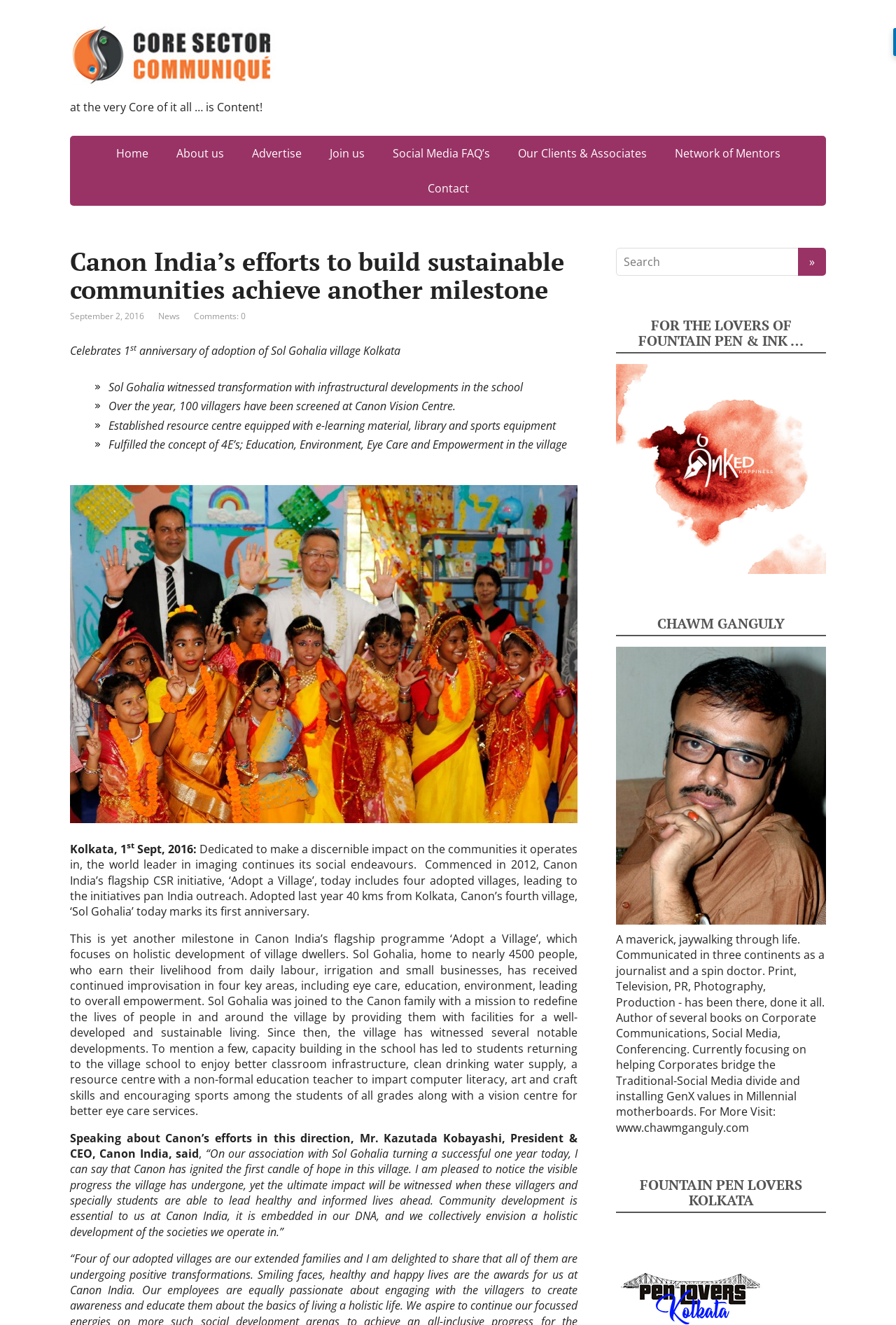Using the element description: "name="s" placeholder="Search"", determine the bounding box coordinates. The coordinates should be in the format [left, top, right, bottom], with values between 0 and 1.

[0.688, 0.187, 0.916, 0.208]